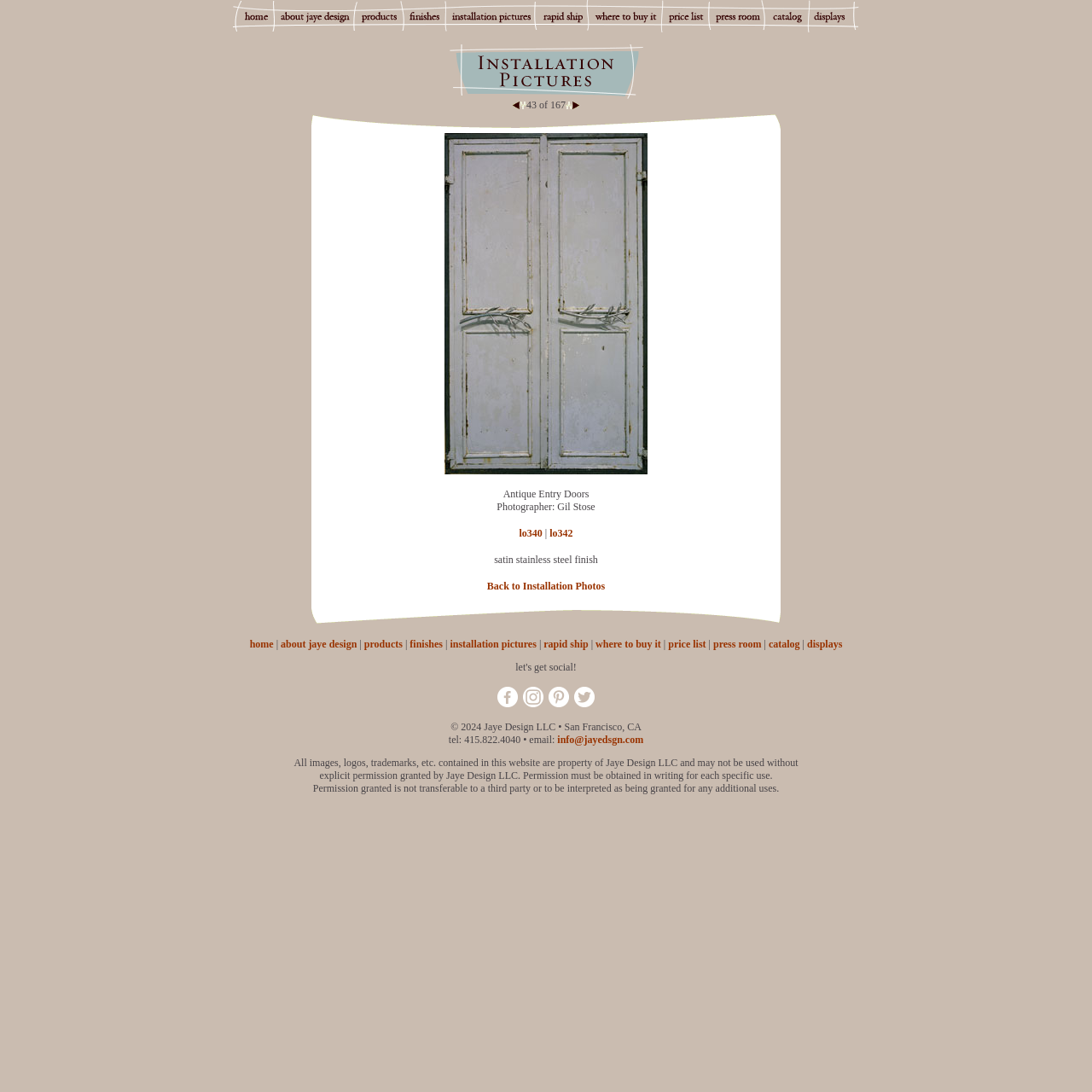What is the name of the company?
Refer to the image and provide a detailed answer to the question.

The name of the company can be found in the topmost element of the webpage, which is the root element 'Jaye Design Decorative Hardware - Installation Photos'. This suggests that the company name is Jaye Design.